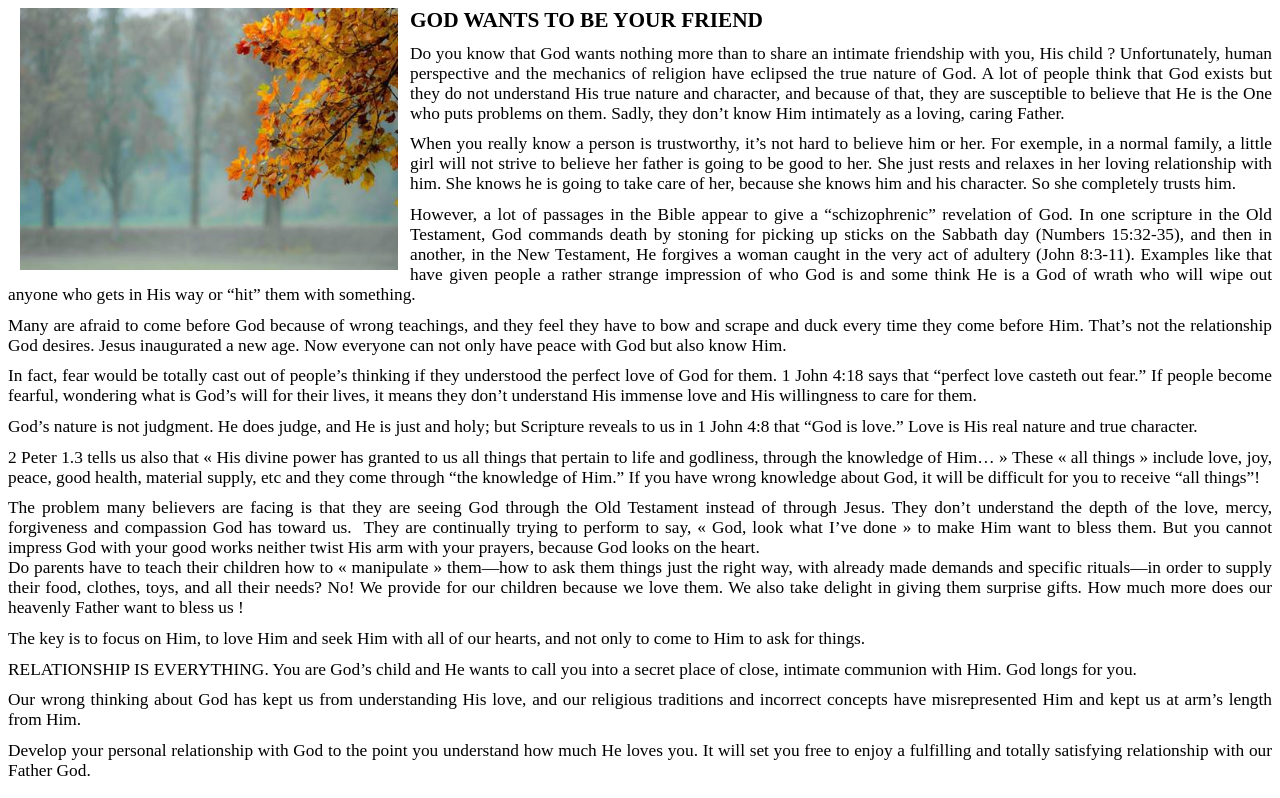Explain the features and main sections of the webpage comprehensively.

This webpage appears to be a spiritual or religious article or blog post. At the top of the page, there is a large image that takes up about a third of the screen, depicting a serene outdoor scene with fog, foliage, and autumn colors. 

Below the image, there is a bold heading that reads "GOD WANTS TO BE YOUR FRIEND" in a prominent font. This is followed by a series of paragraphs of text that discuss the nature of God and His relationship with humans. The text is divided into several sections, each exploring a different aspect of God's character and how humans can understand and connect with Him.

The text is dense and philosophical, with many references to biblical passages and quotes. The overall tone is encouraging and inviting, urging readers to develop a personal relationship with God and to understand His love and nature. The language is formal and slightly poetic, with a focus on conveying complex spiritual ideas.

Throughout the text, there are no other images or visual elements besides the initial image at the top of the page. The layout is simple and clean, with a focus on presenting the text in a clear and readable format.